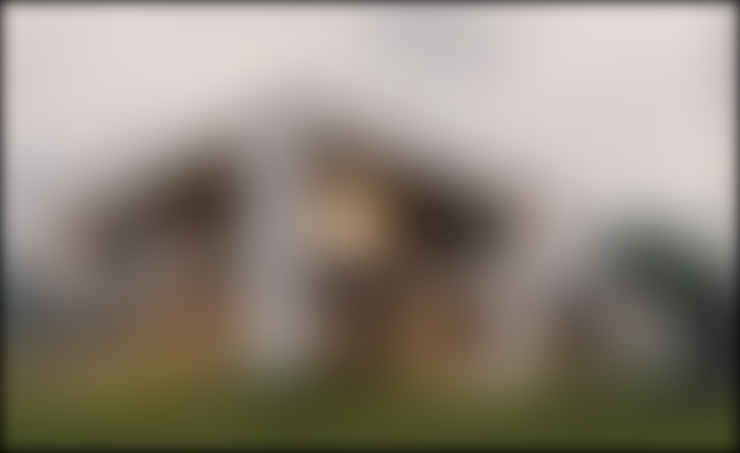Explain the image thoroughly, highlighting all key elements.

The image showcases a modern and inviting contemporary villa, characterized by its elegant architecture and harmonious blend of natural materials. The exterior features warm tones that contribute to a welcoming ambiance, with large windows that brighten the interior and enhance the connection to the surrounding landscape. The villa is set against a serene background, likely lush greenery, which complements its design and color palette. This image exemplifies the "Contemporary Villa Interior Design," highlighting how architectural elements and color choices can come together to create a stylish, tranquil living space that reflects modern aesthetics and timeless elegance.